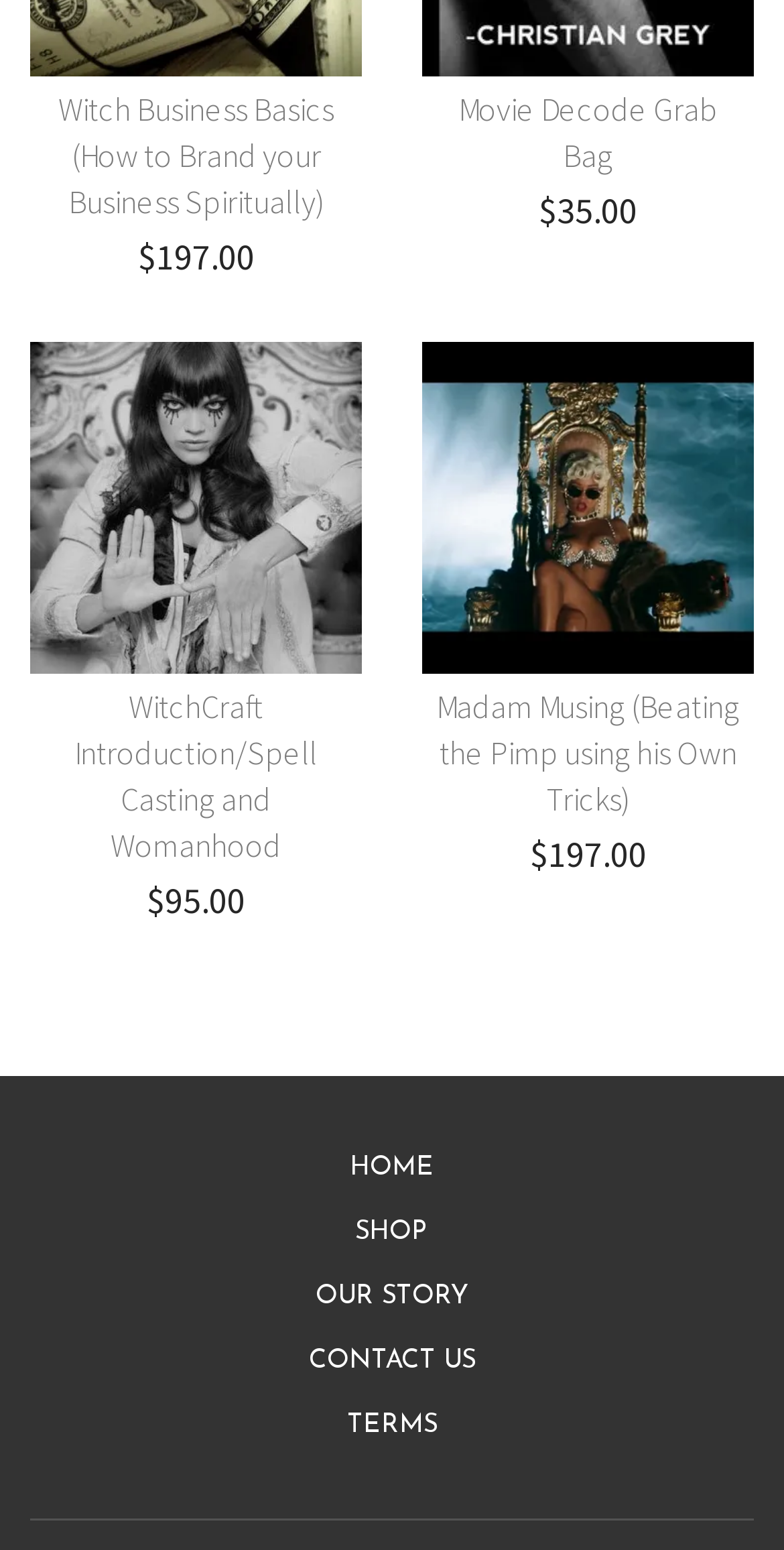Refer to the image and offer a detailed explanation in response to the question: Where is the 'CONTACT US' link located?

The 'CONTACT US' link has a y1 coordinate of 0.87, which is relatively high compared to the other links. This indicates that the 'CONTACT US' link is located at the bottom of the page.